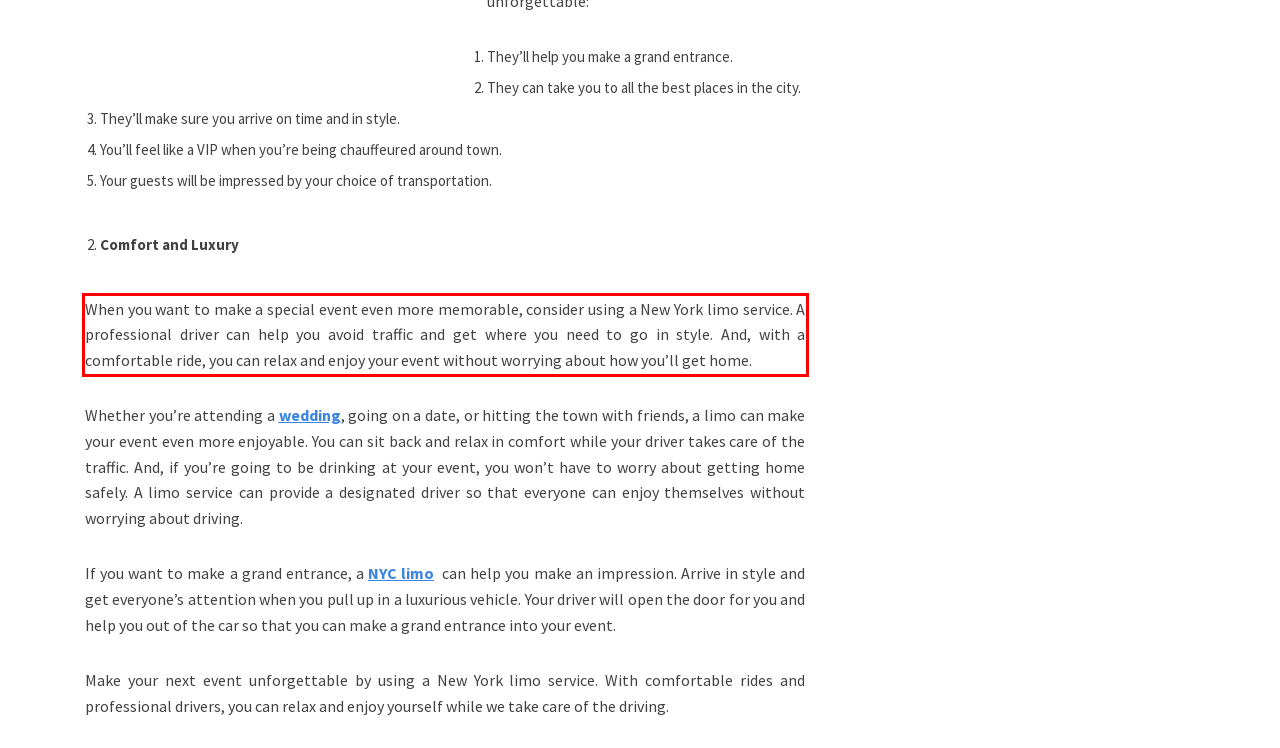Please examine the webpage screenshot containing a red bounding box and use OCR to recognize and output the text inside the red bounding box.

When you want to make a special event even more memorable, consider using a New York limo service. A professional driver can help you avoid traffic and get where you need to go in style. And, with a comfortable ride, you can relax and enjoy your event without worrying about how you’ll get home.